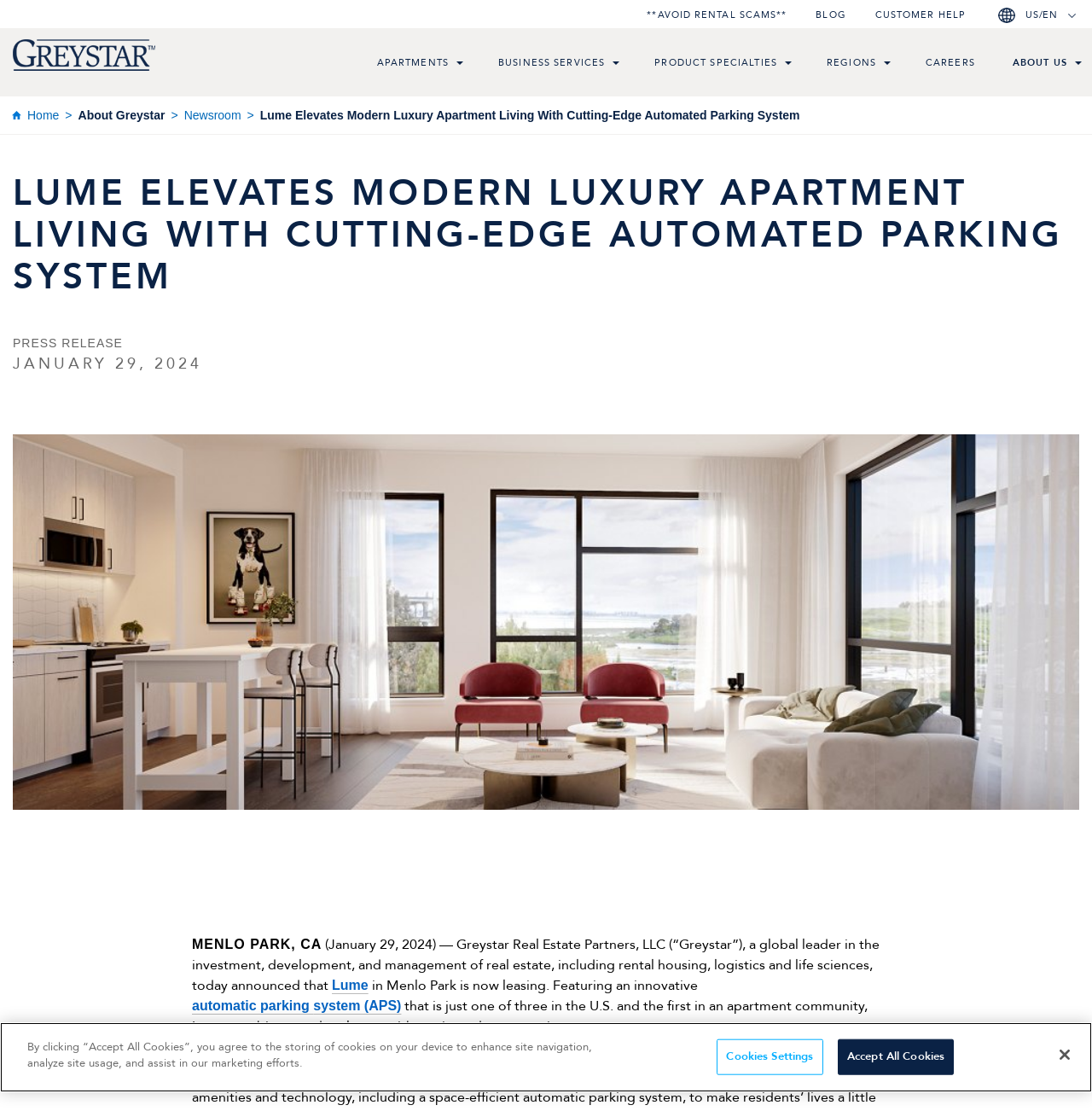What is the purpose of the 'Accept All Cookies' button?
From the image, provide a succinct answer in one word or a short phrase.

To agree to the storing of cookies